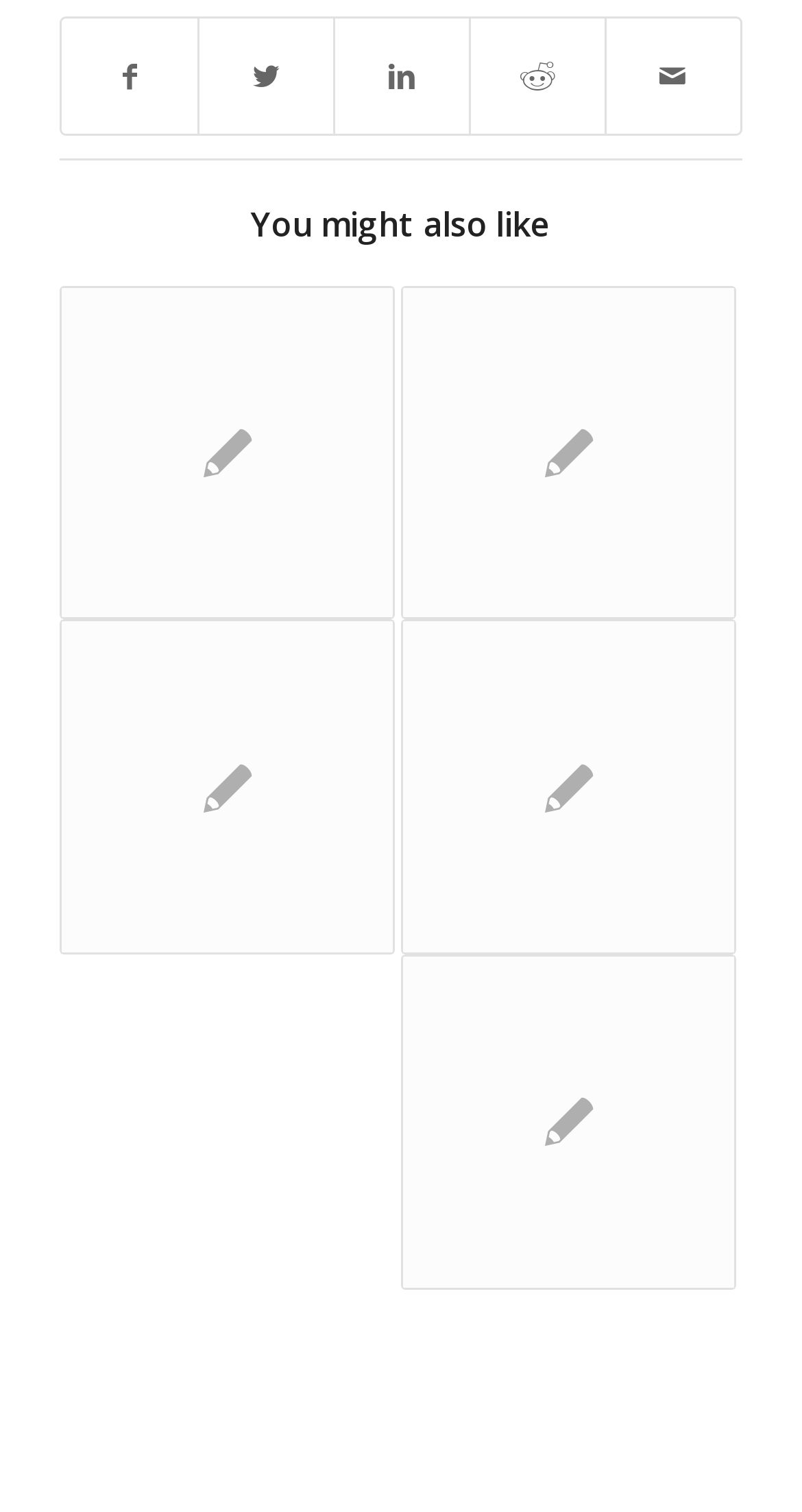Locate the bounding box coordinates of the region to be clicked to comply with the following instruction: "View '5 Sure-Fire Ways to Create a Killer Home Page'". The coordinates must be four float numbers between 0 and 1, in the form [left, top, right, bottom].

[0.075, 0.631, 0.492, 0.853]